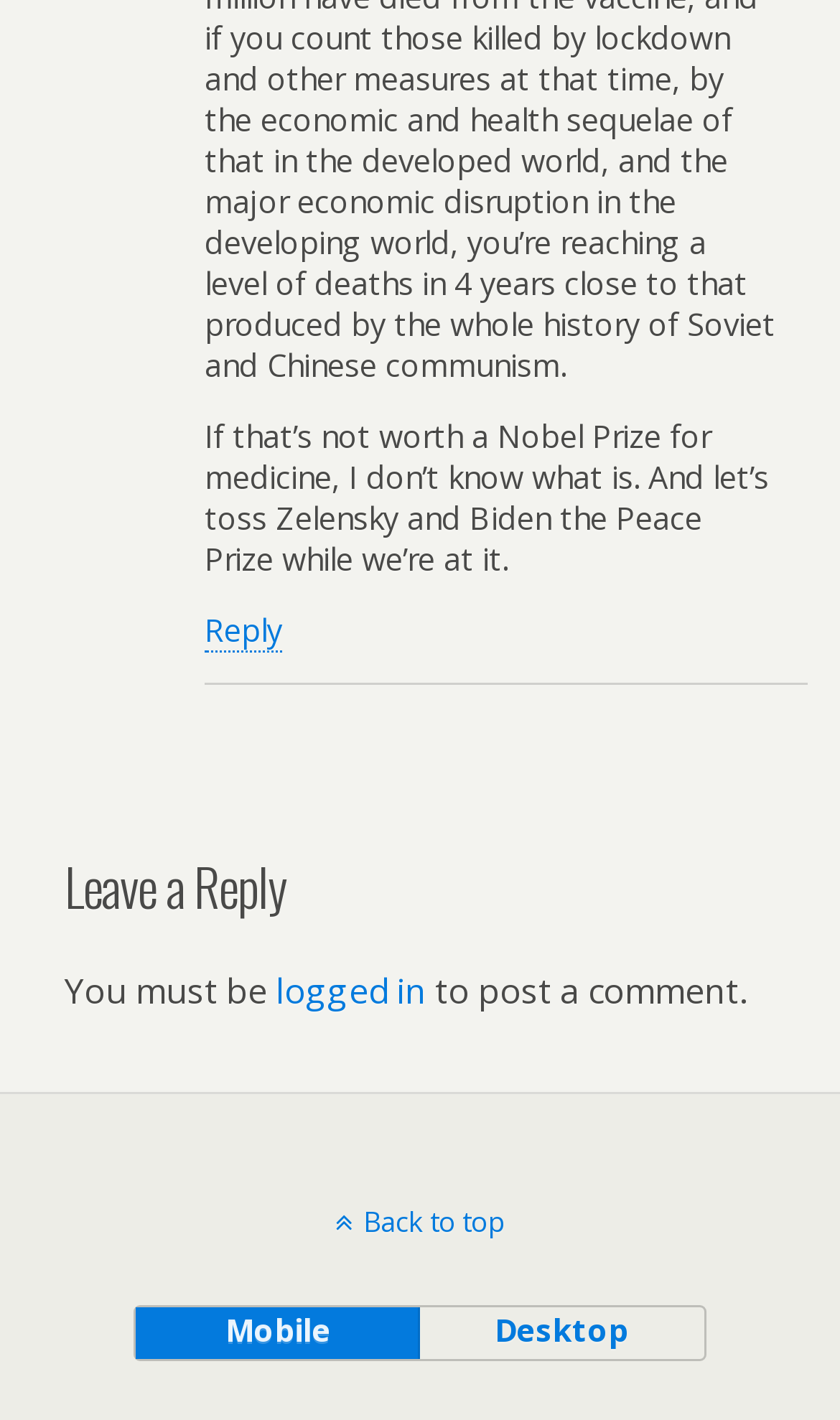Give a concise answer using only one word or phrase for this question:
What are the two options for viewing the webpage?

Mobile and Desktop